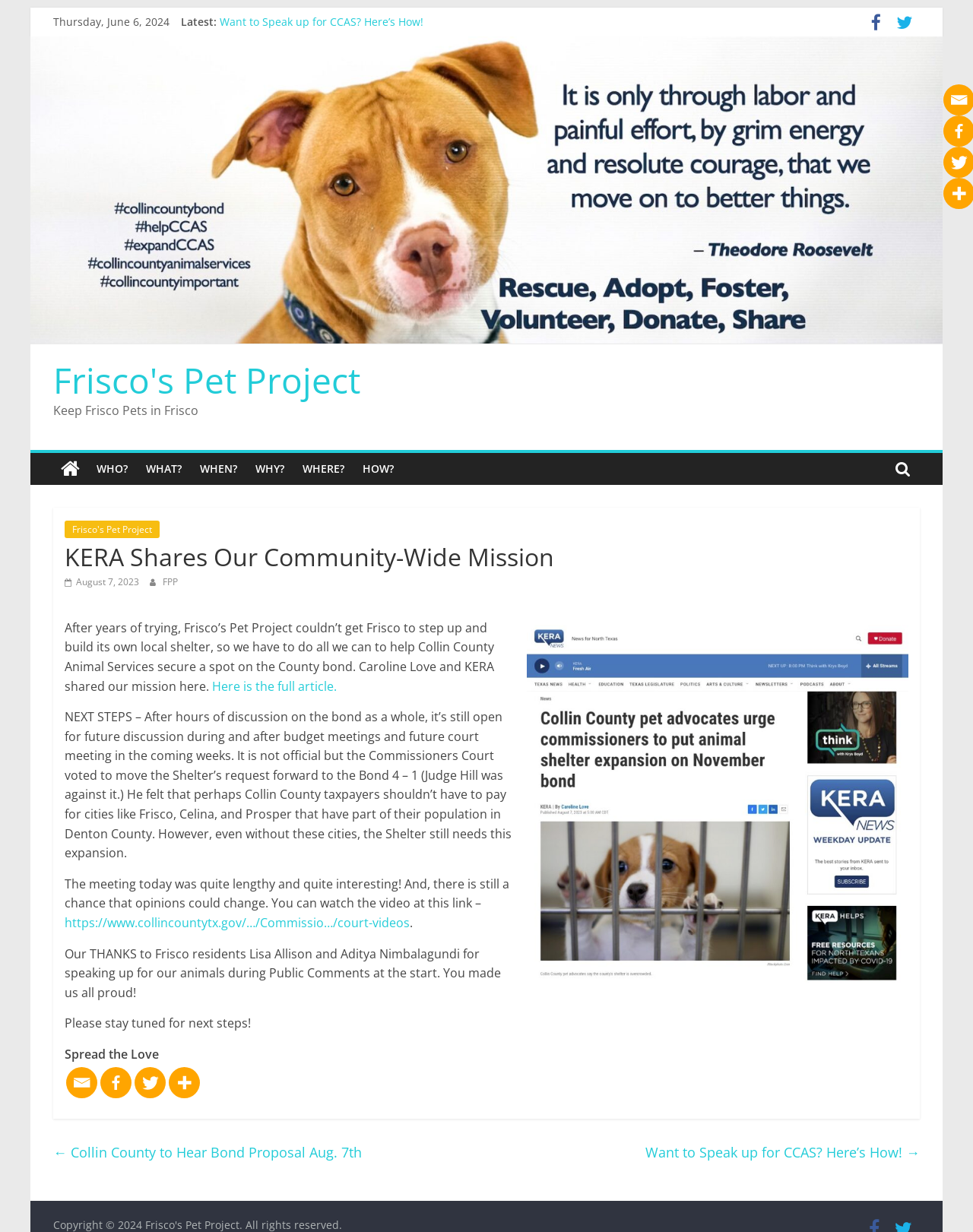Describe all the significant parts and information present on the webpage.

This webpage is about Frisco's Pet Project, a community-wide mission to support Collin County Animal Services. At the top of the page, there is a link to skip to the content, followed by the current date, "Thursday, June 6, 2024". Below this, there are several links to news articles and updates, including "Want to Speak up for CCAS? Here’s How!" and "VOTE FOR Prop. B – Collin County Bond".

The main content of the page is divided into sections. The first section has a heading "Frisco's Pet Project" and a subheading "Keep Frisco Pets in Frisco". Below this, there are several links to questions "WHO?", "WHAT?", "WHEN?", "WHY?", "WHERE?", and "HOW?".

The next section appears to be an article about Frisco's Pet Project, with a heading "KERA Shares Our Community-Wide Mission". The article discusses the project's mission to help Collin County Animal Services secure a spot on the County bond. There is a link to a full article and a quote from Caroline Love and KERA.

The article continues, discussing the next steps for the project, including a meeting where the Commissioners Court voted to move the Shelter's request forward to the Bond. There is a link to a video of the meeting and a thank you note to Frisco residents who spoke up for the animals during Public Comments.

At the bottom of the page, there are several links to social media platforms, including Email, Facebook, Twitter, and More. There are also two images, one of which appears to be a logo or icon.

On the left side of the page, there are several links to news articles and updates, including "Frisco Has No Plans" and "May Be Too Little for Many Cats and Dogs". On the right side, there are two social media icons, a Facebook icon and a Twitter icon.